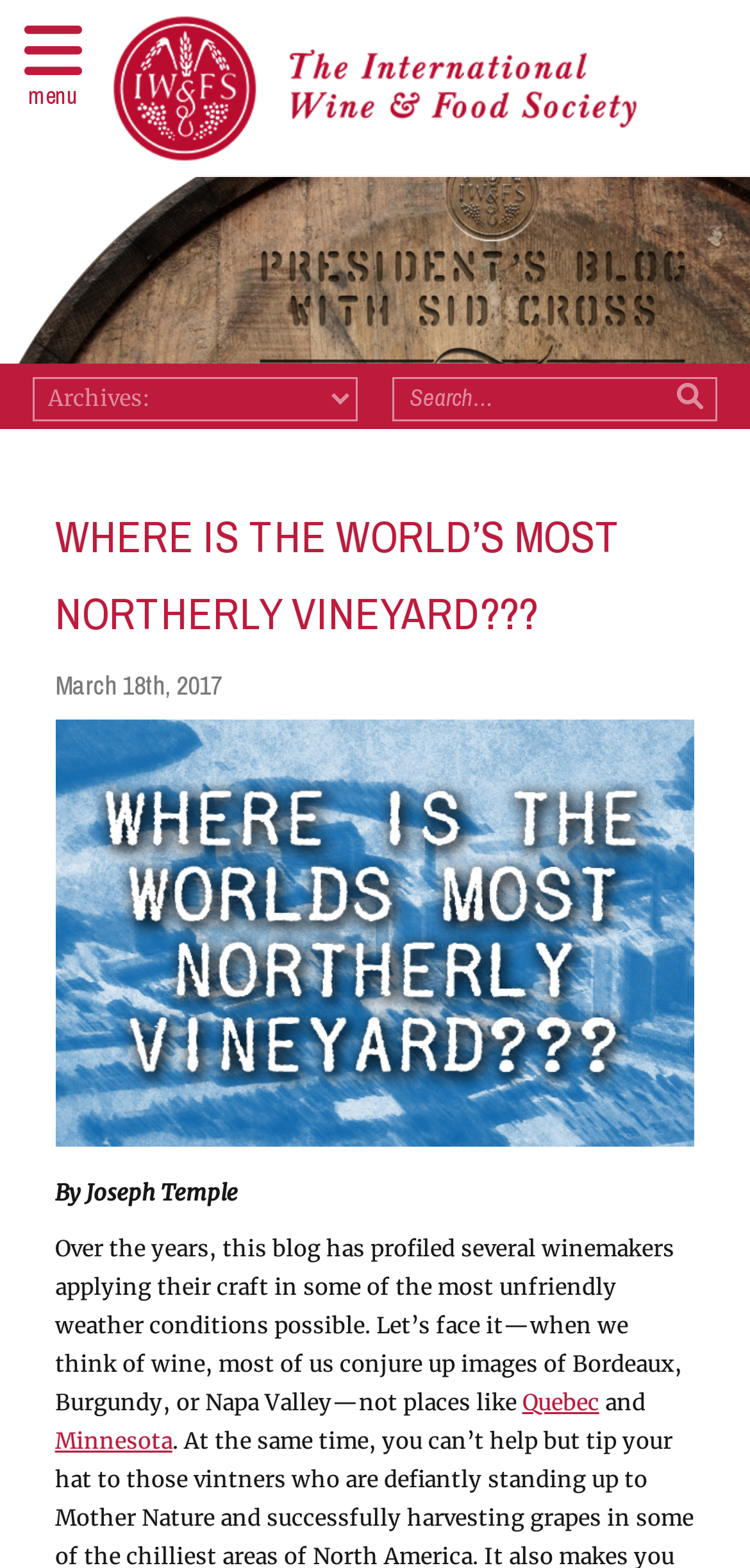What is the purpose of the search box?
Based on the image, give a concise answer in the form of a single word or short phrase.

To search the website